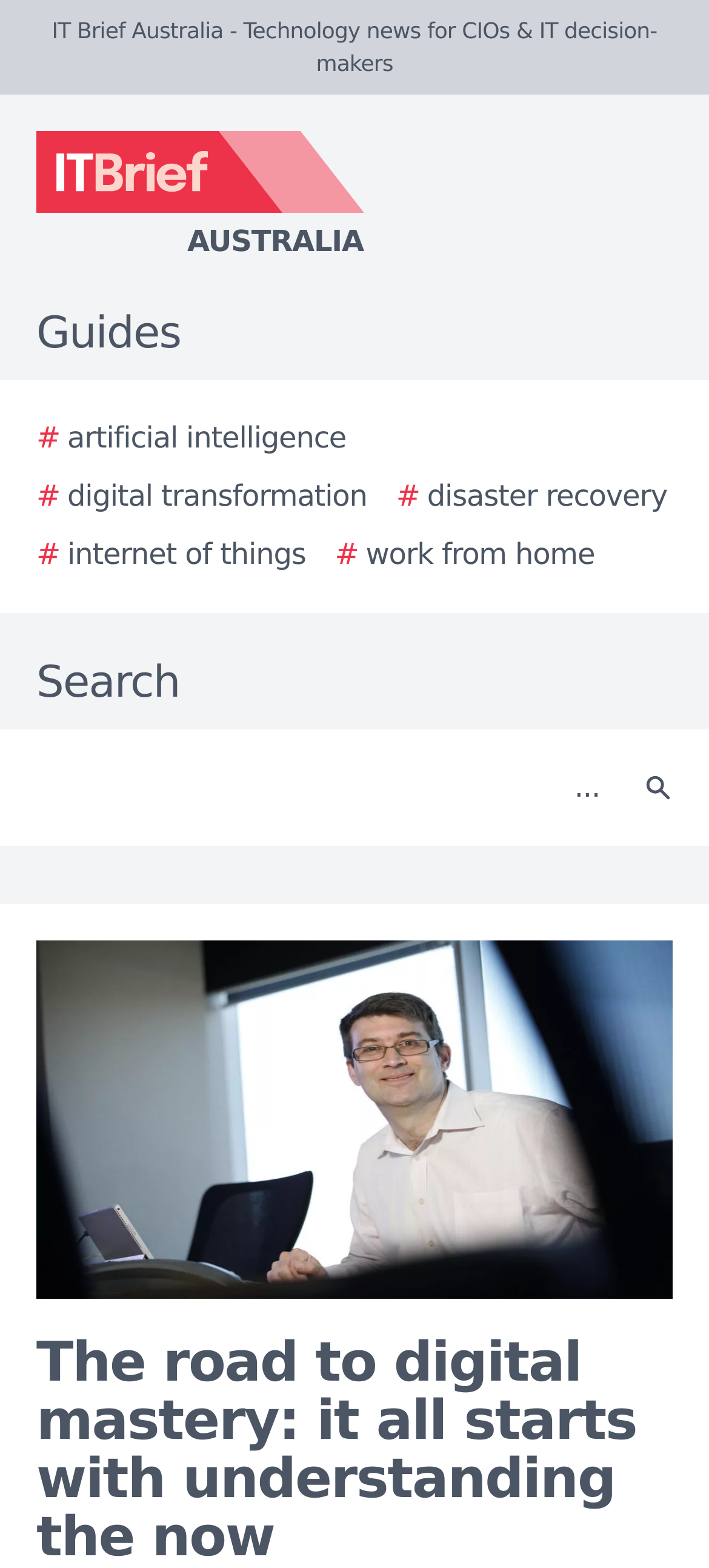Identify the bounding box coordinates for the element you need to click to achieve the following task: "Click the Search button". Provide the bounding box coordinates as four float numbers between 0 and 1, in the form [left, top, right, bottom].

[0.877, 0.474, 0.979, 0.53]